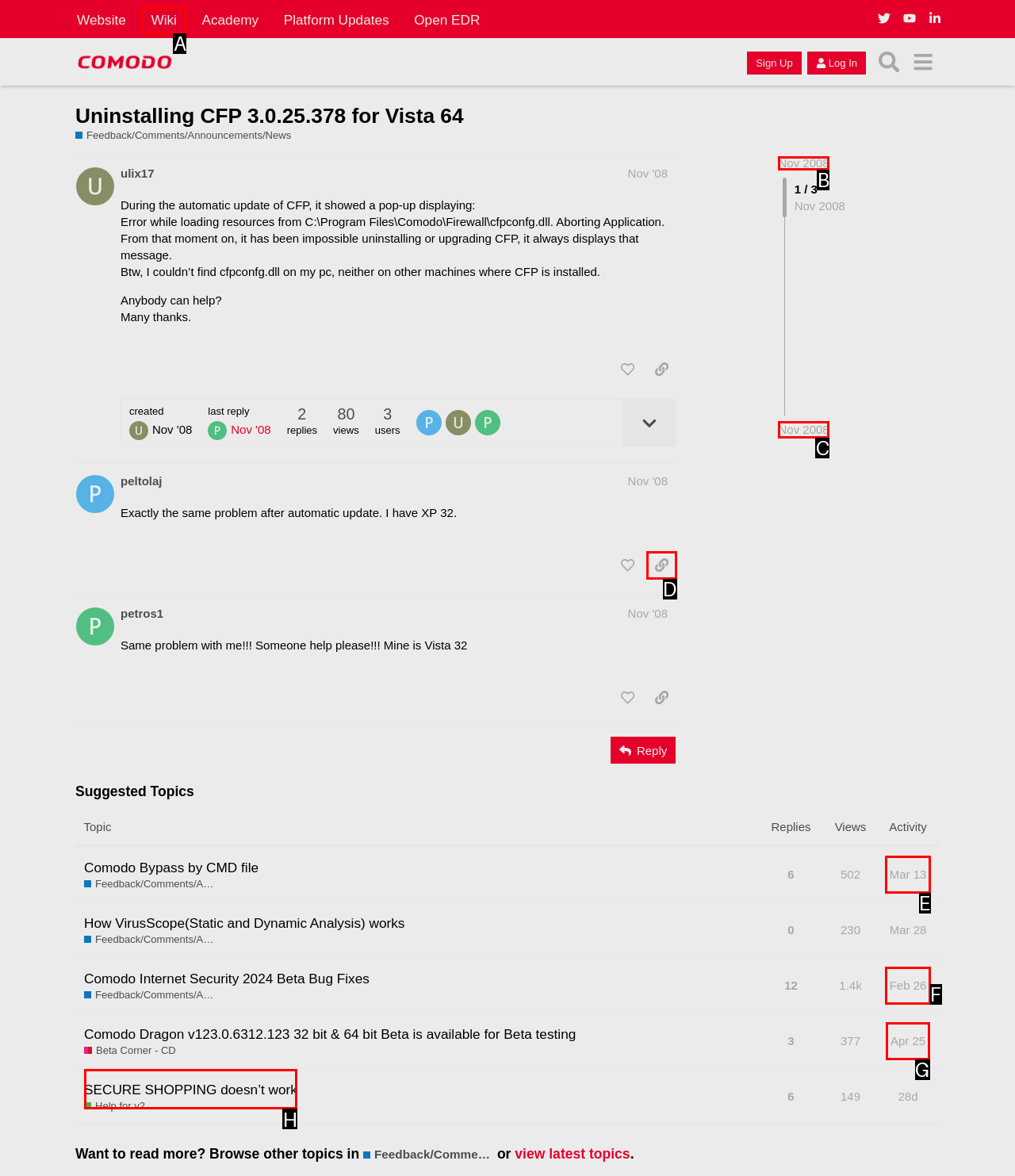Using the description: SECURE SHOPPING doesn’t work, find the best-matching HTML element. Indicate your answer with the letter of the chosen option.

H